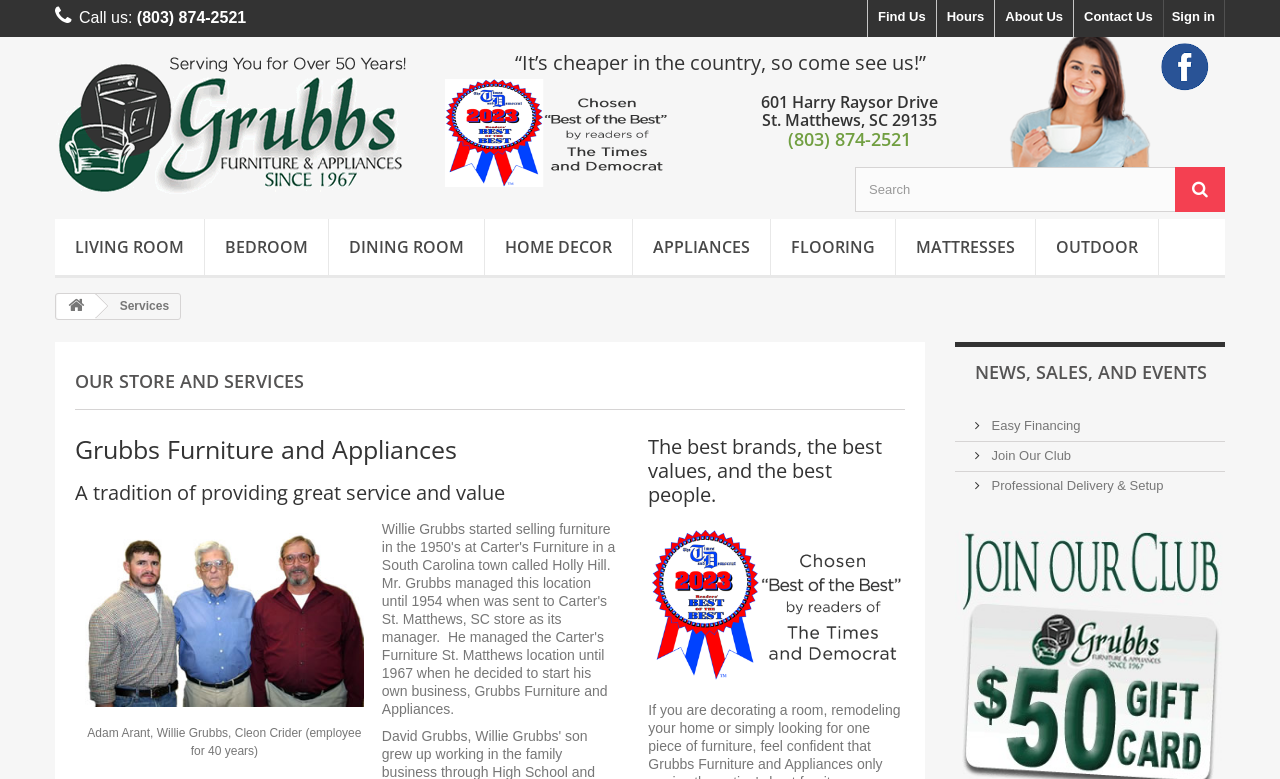Reply to the question with a brief word or phrase: What is the phone number to call Grubbs Furniture?

(803) 874-2521